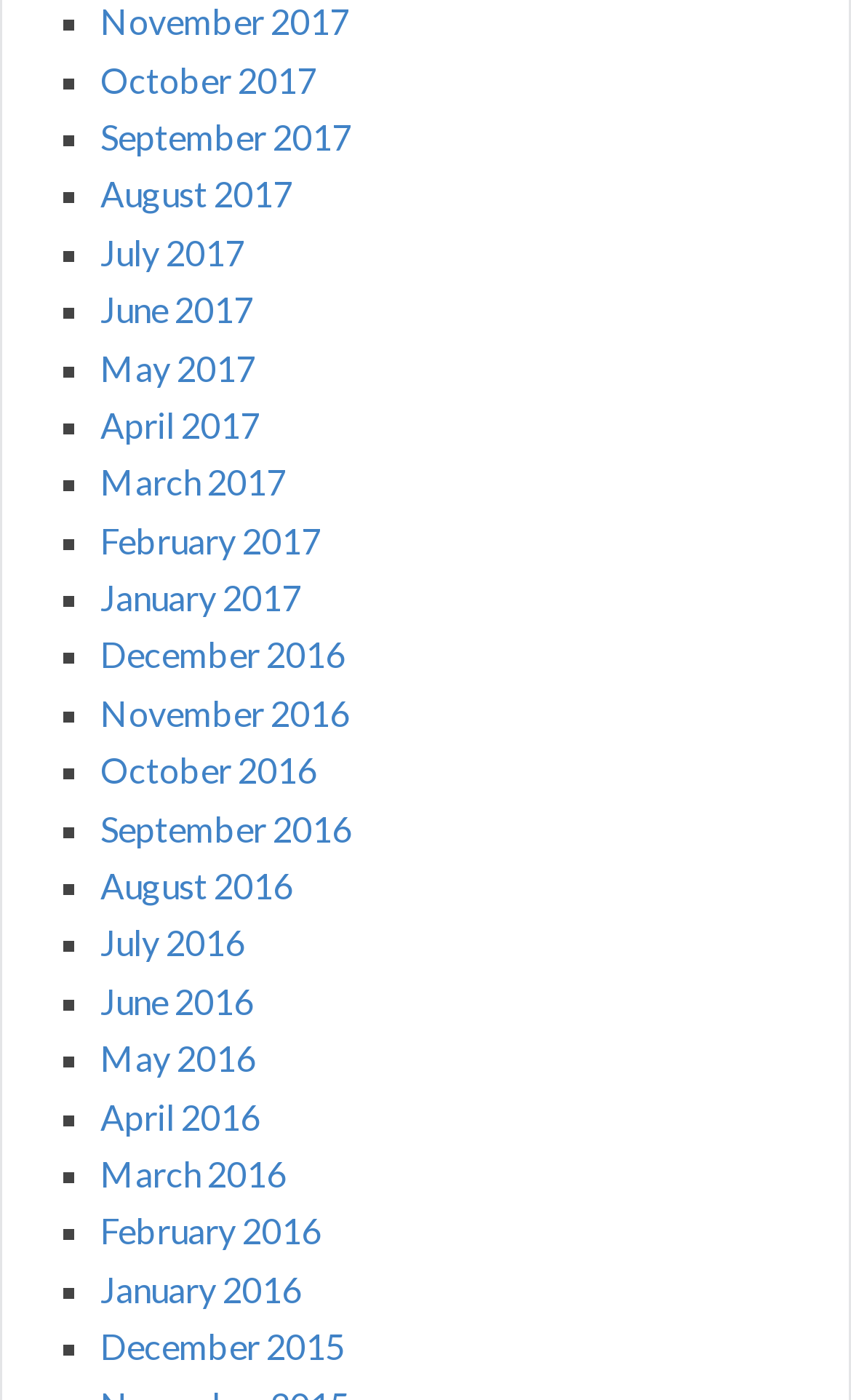How many list markers are there? Using the information from the screenshot, answer with a single word or phrase.

24